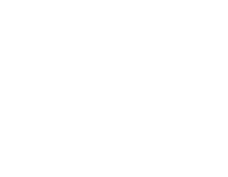What is the focus of the design? Examine the screenshot and reply using just one word or a brief phrase.

Professional pest control services